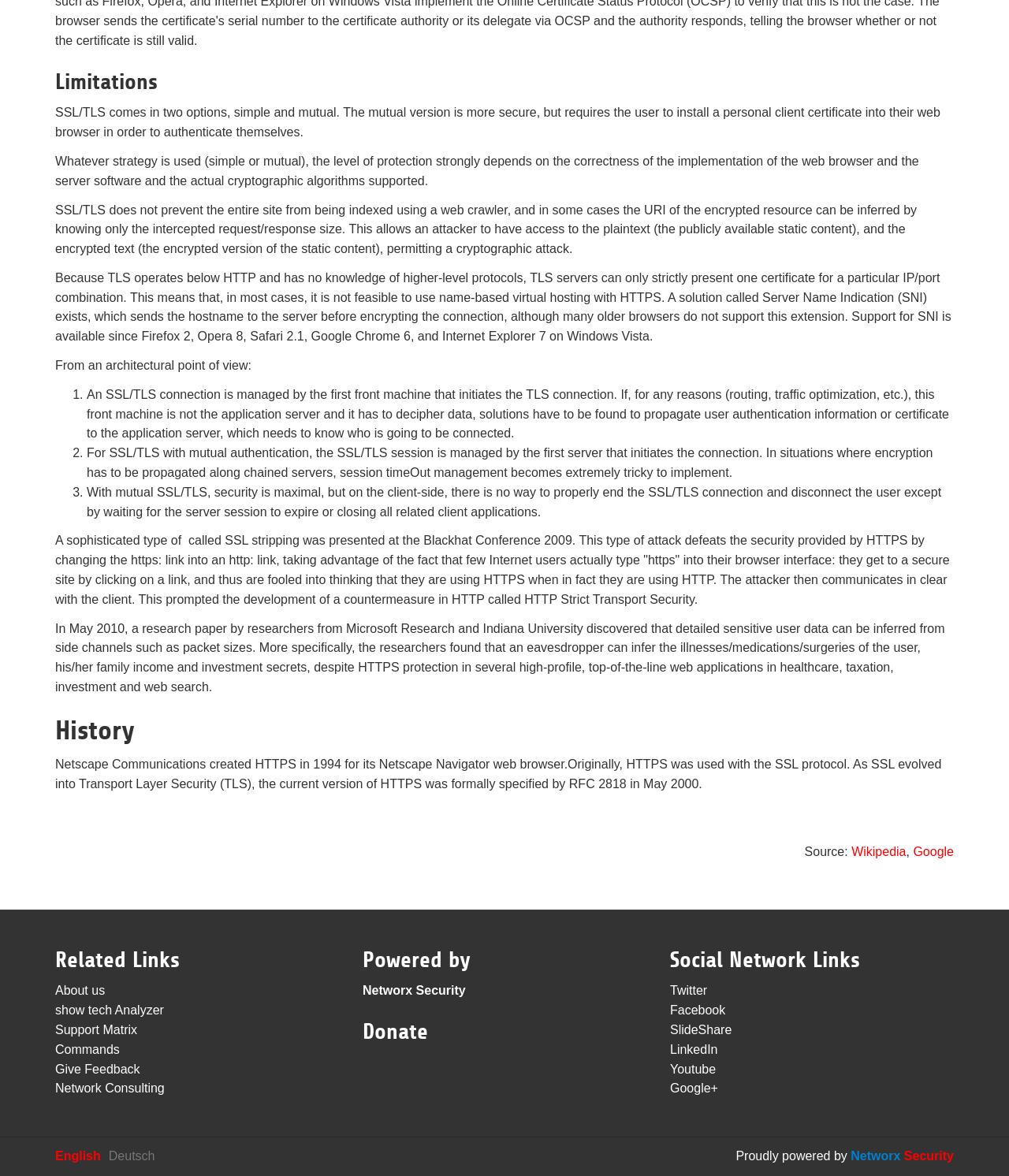Find the bounding box coordinates of the clickable element required to execute the following instruction: "Click the 'Commands' link". Provide the coordinates as four float numbers between 0 and 1, i.e., [left, top, right, bottom].

[0.055, 0.887, 0.119, 0.898]